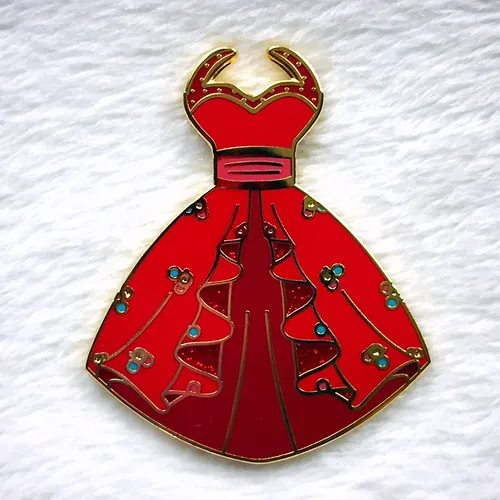What is the inspiration behind the pin's design?
Please answer the question with as much detail as possible using the screenshot.

The caption states that the pin is 'inspired by the kingdom of Avalor', suggesting that the design draws from the cultural heritage and aesthetic of Avalor.